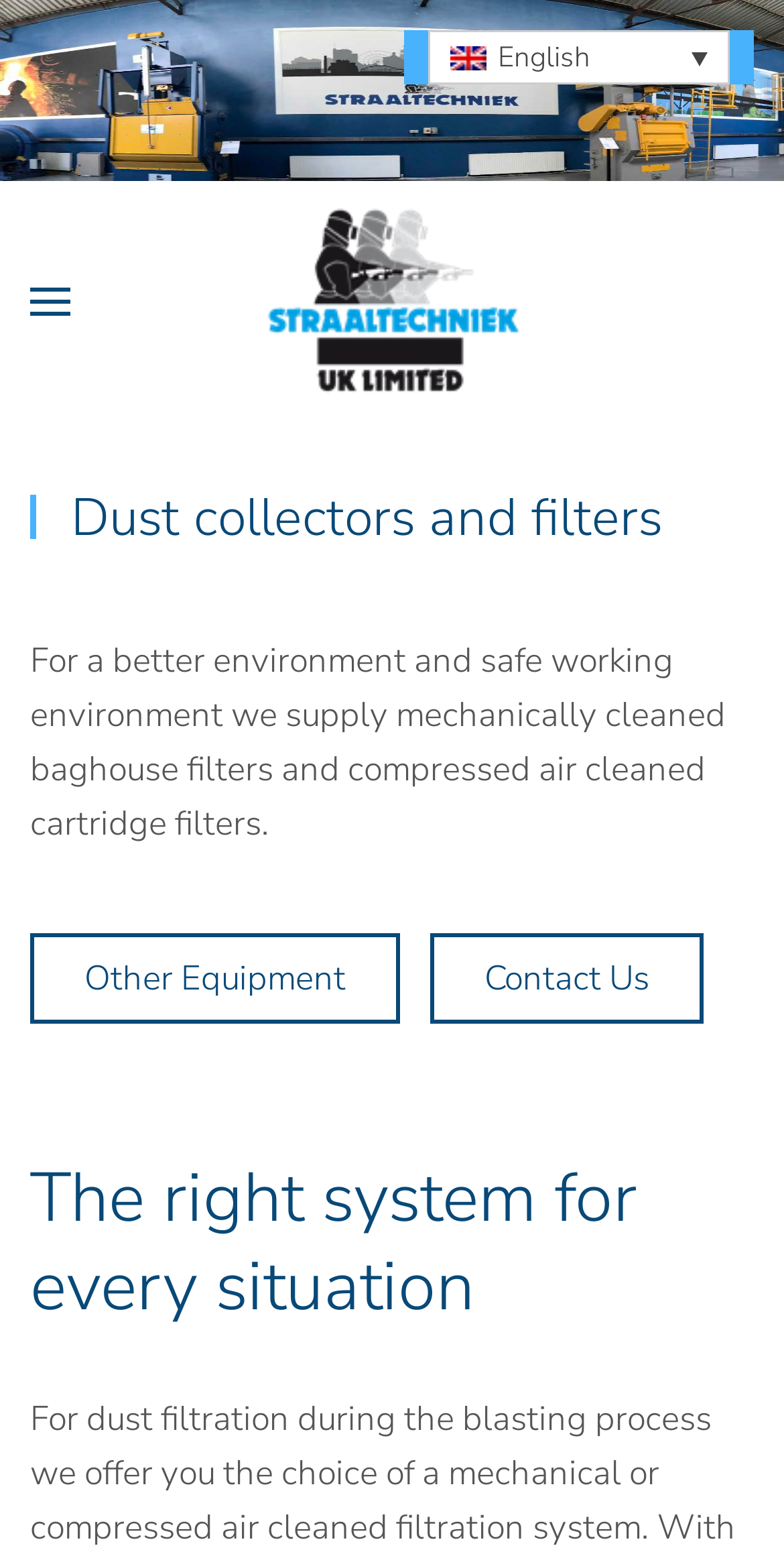What is the purpose of the equipment?
Please provide a comprehensive answer based on the information in the image.

The webpage states that 'For a better environment and safe working environment we supply...' which implies that the purpose of the equipment is to provide a better environment and safe working environment.